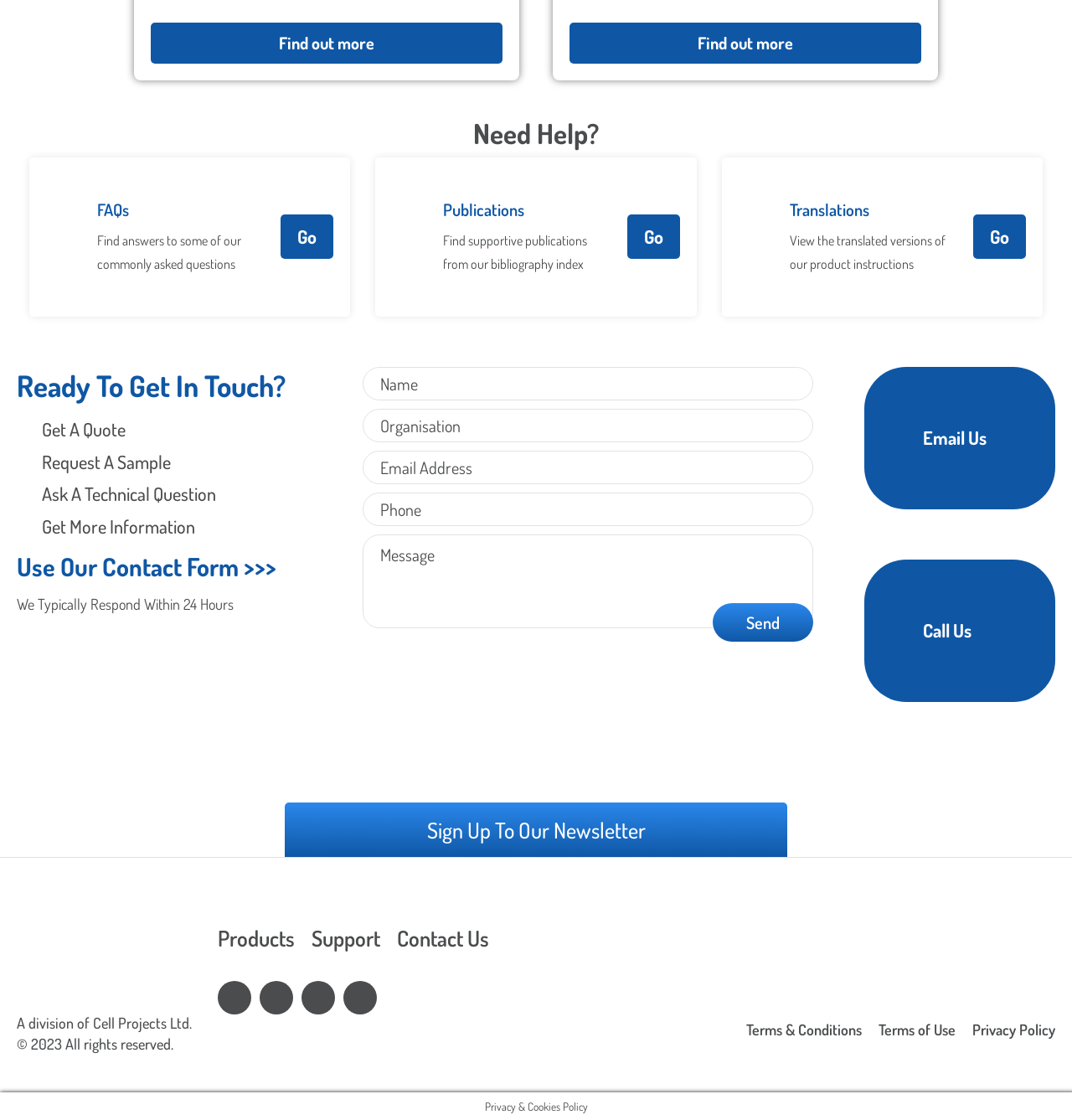Please determine the bounding box coordinates for the UI element described here. Use the format (top-left x, top-left y, bottom-right x, bottom-right y) with values bounded between 0 and 1: Sign Up To Our Newsletter

[0.398, 0.728, 0.602, 0.753]